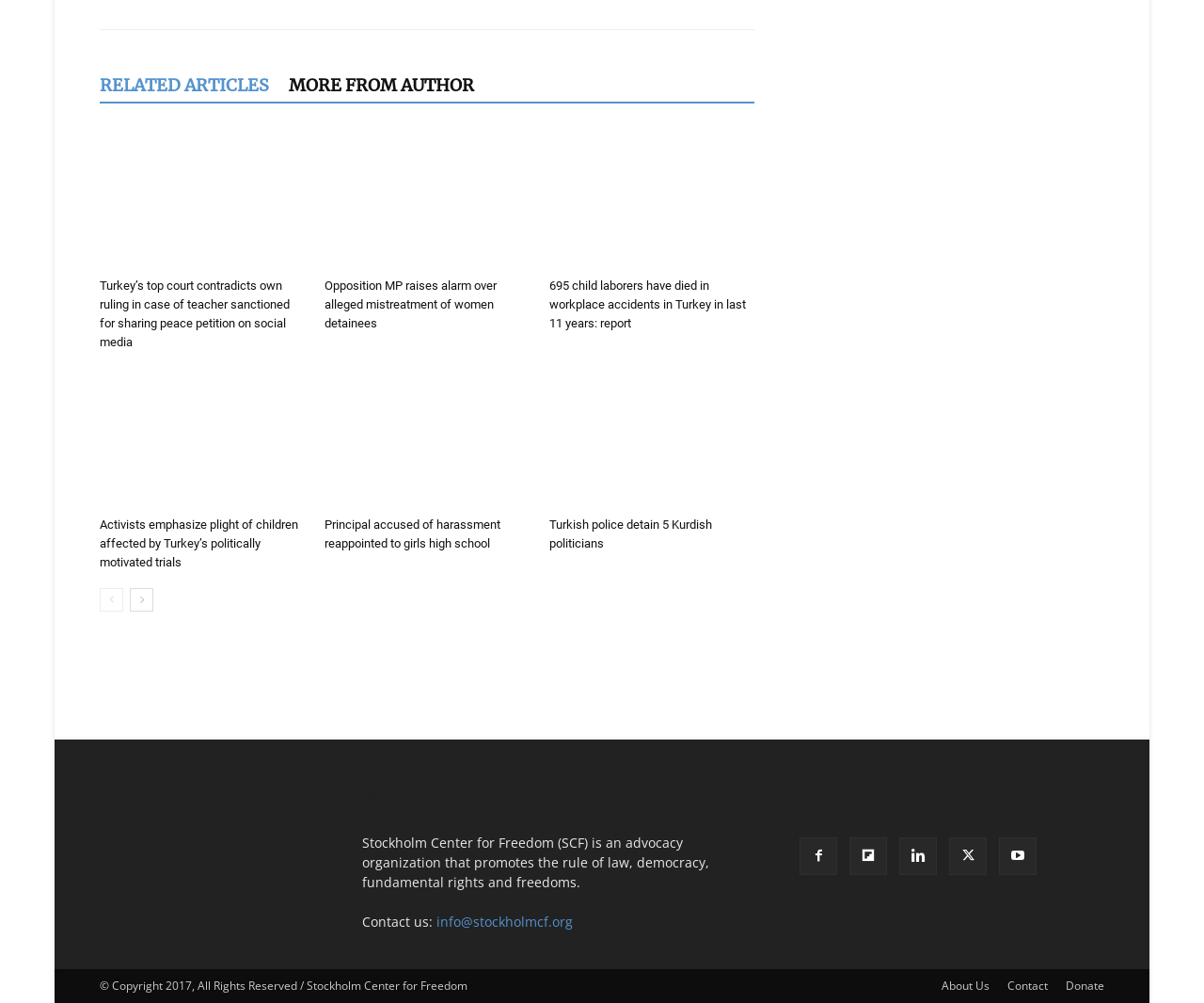Given the description "aria-label="next-page"", provide the bounding box coordinates of the corresponding UI element.

[0.108, 0.586, 0.127, 0.61]